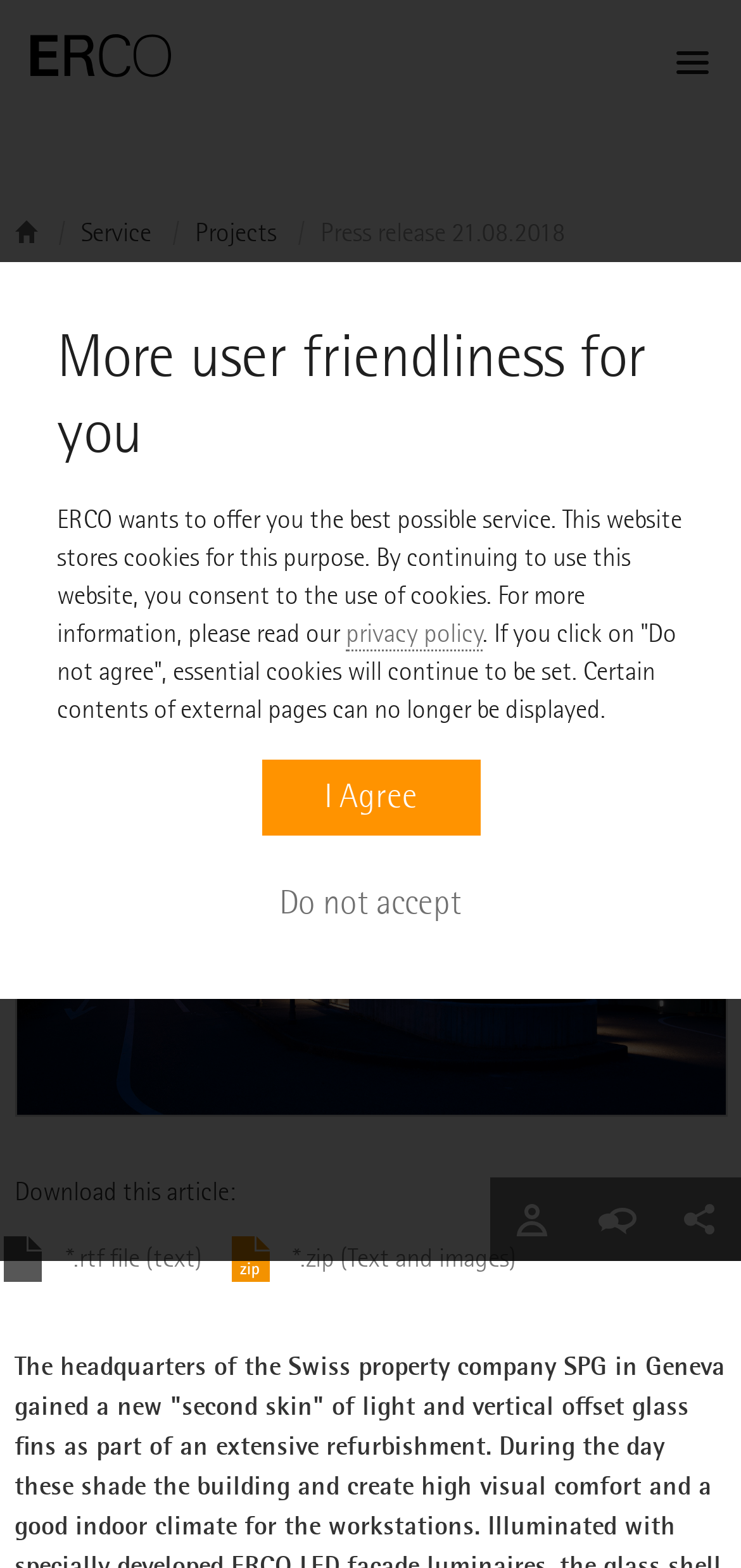Please identify the bounding box coordinates of the clickable element to fulfill the following instruction: "Report a Bug". The coordinates should be four float numbers between 0 and 1, i.e., [left, top, right, bottom].

None